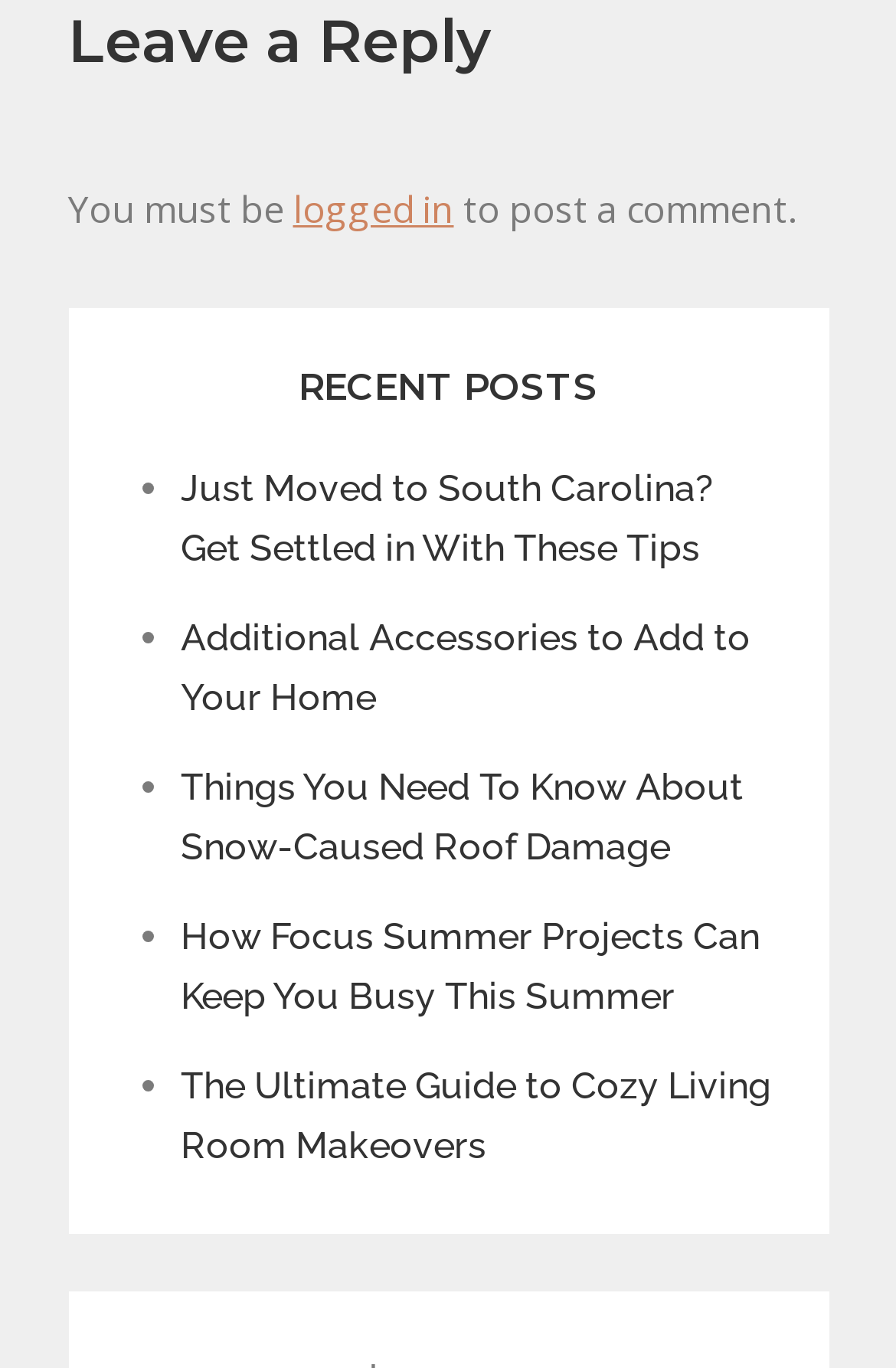How many recent posts are listed?
Based on the image, provide a one-word or brief-phrase response.

5